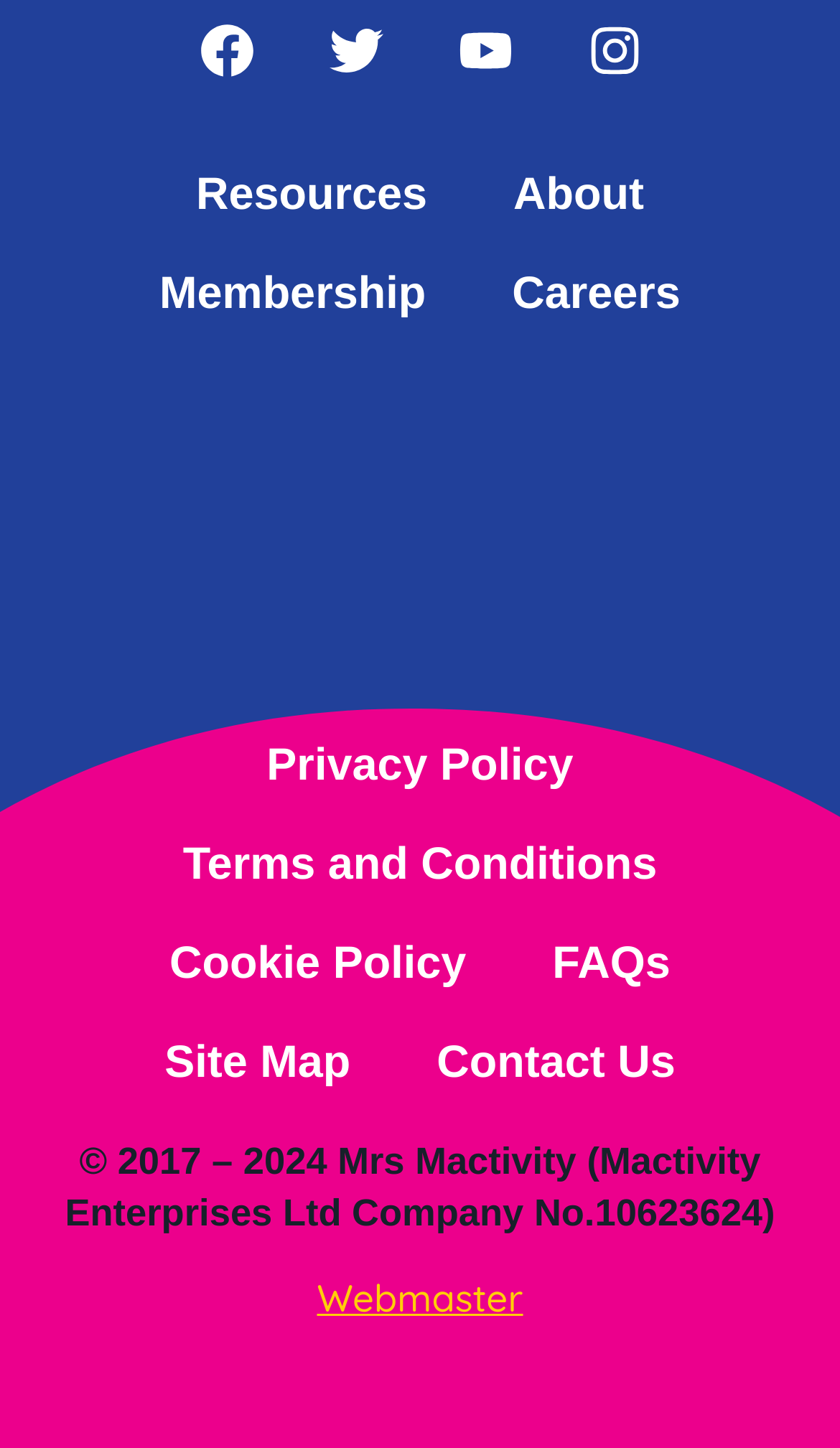Give a short answer using one word or phrase for the question:
How many images are at the top?

4